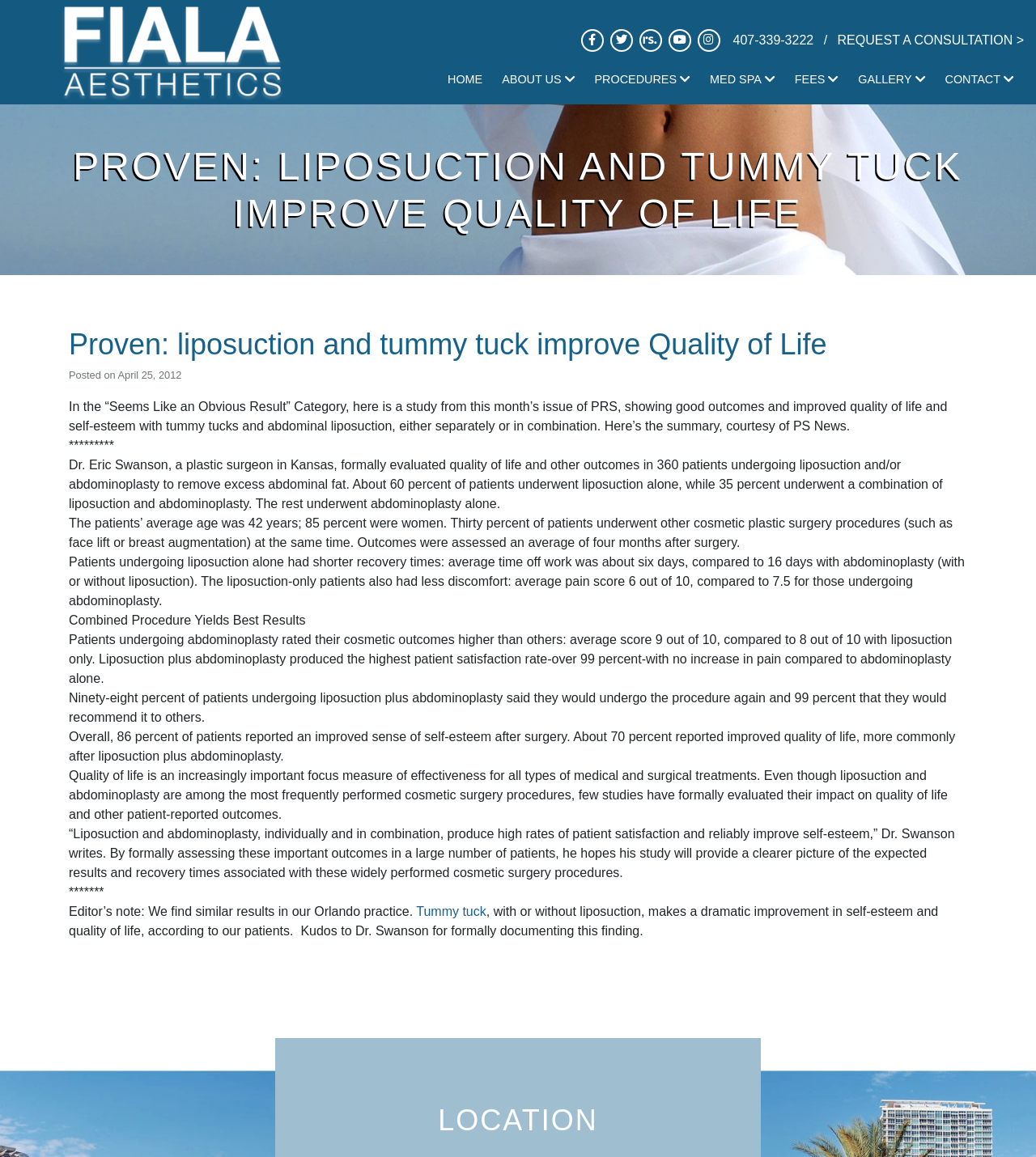Based on the element description: "aria-label="Real Self link"", identify the bounding box coordinates for this UI element. The coordinates must be four float numbers between 0 and 1, listed as [left, top, right, bottom].

[0.617, 0.025, 0.639, 0.045]